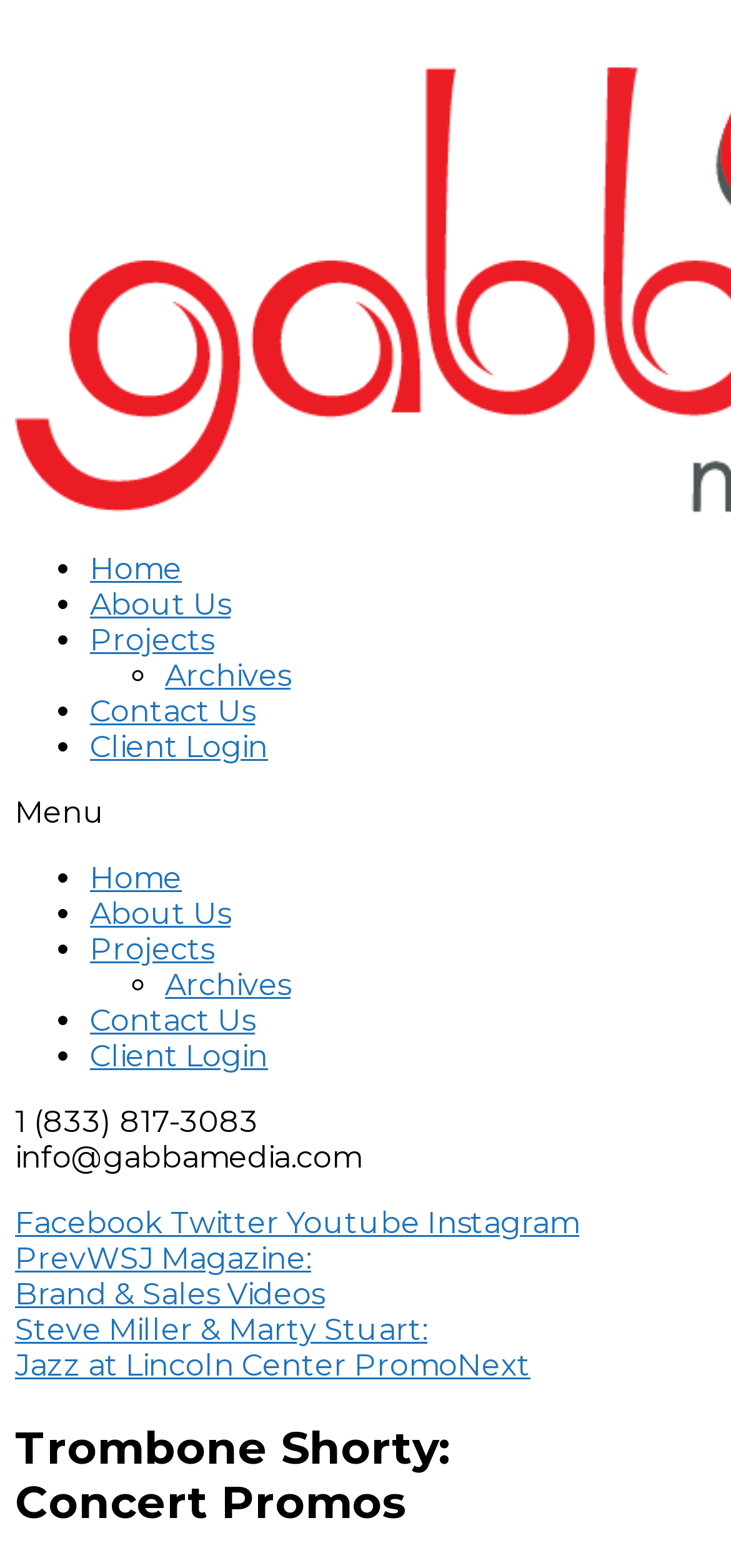Provide an in-depth caption for the webpage.

The webpage is about Trombone Shorty's concert promos, specifically highlighting his European tour. At the top, there is a navigation menu with links to "Home", "About Us", "Projects", "Archives", "Contact Us", and "Client Login". These links are separated by list markers, such as bullets and circles.

Below the navigation menu, there is a button labeled "Menu Toggle" that can be expanded or collapsed. On the left side, there is a section with contact information, including a phone number and email address. 

Adjacent to the contact information, there are social media links to Facebook, Twitter, Youtube, and Instagram. These links are positioned near the bottom left corner of the page.

In the middle of the page, there are two links to previous and next projects, with titles "WSJ Magazine: Brand & Sales Videos" and "Steve Miller & Marty Stuart: Jazz at Lincoln Center Promo", respectively.

At the very bottom of the page, there is a prominent heading that reads "Trombone Shorty: Concert Promos", which is the main title of the webpage.